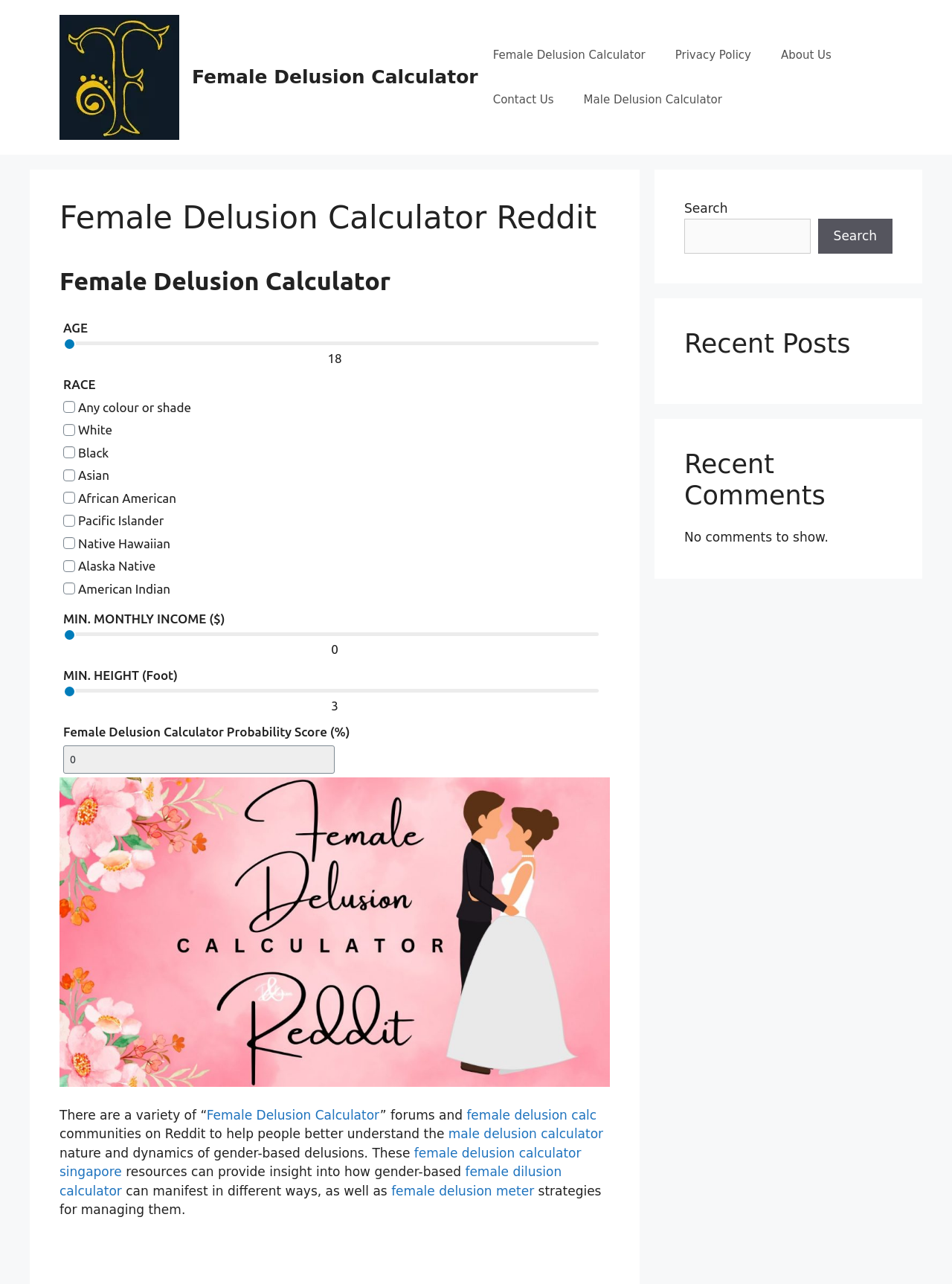Given the element description: "female dilusion calculator", predict the bounding box coordinates of the UI element it refers to, using four float numbers between 0 and 1, i.e., [left, top, right, bottom].

[0.062, 0.907, 0.59, 0.933]